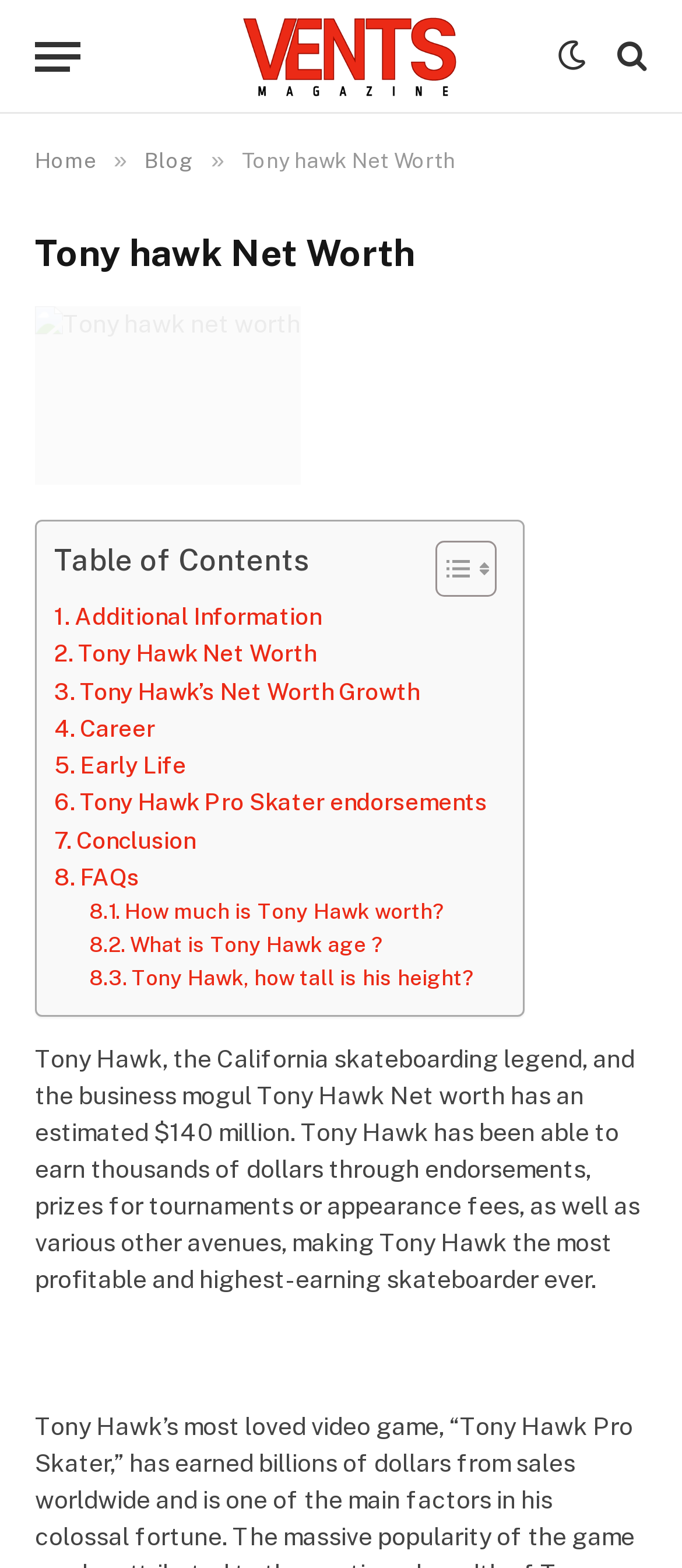By analyzing the image, answer the following question with a detailed response: What is the name of the website?

The name of the website can be found in the link element that contains the text 'Vents Magazine', which is located in the top-left corner of the webpage.